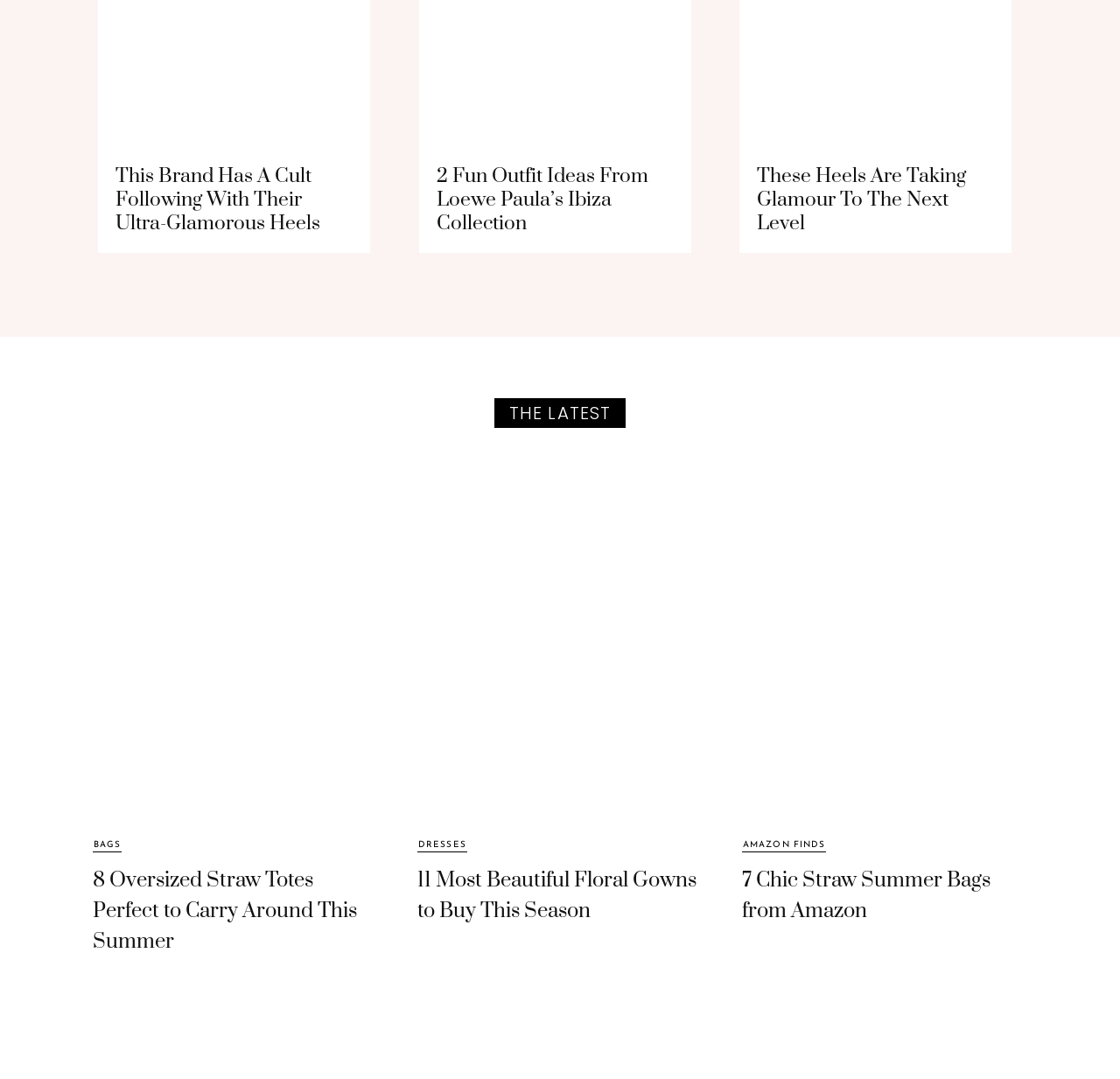Determine the bounding box coordinates for the UI element matching this description: "alt="loewe pauls ibiza collection" aria-describedby="rpbt-related-gallery-1-48419"".

[0.374, 0.126, 0.617, 0.141]